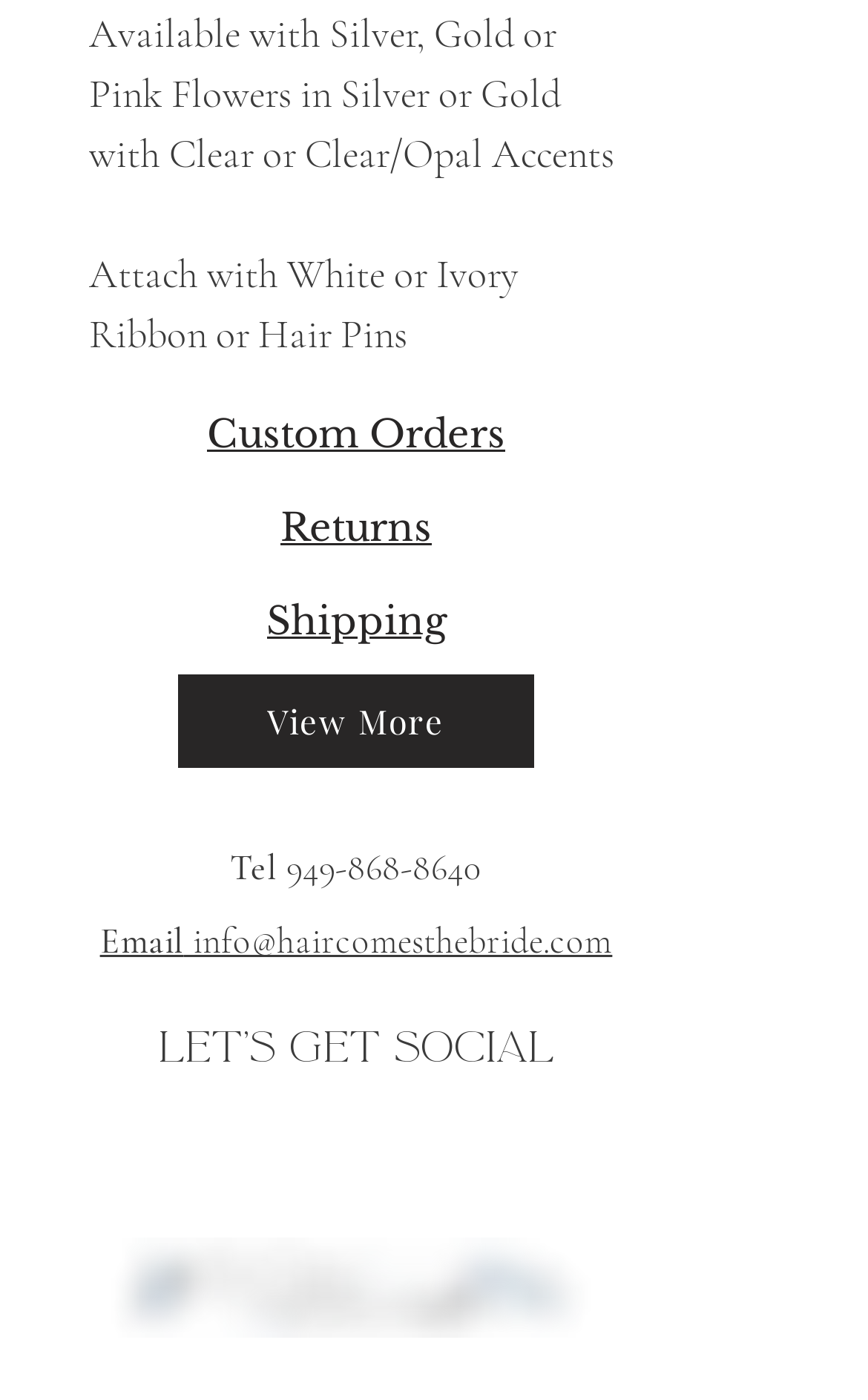Determine the bounding box coordinates of the clickable region to carry out the instruction: "Visit Instagram".

[0.172, 0.803, 0.262, 0.859]